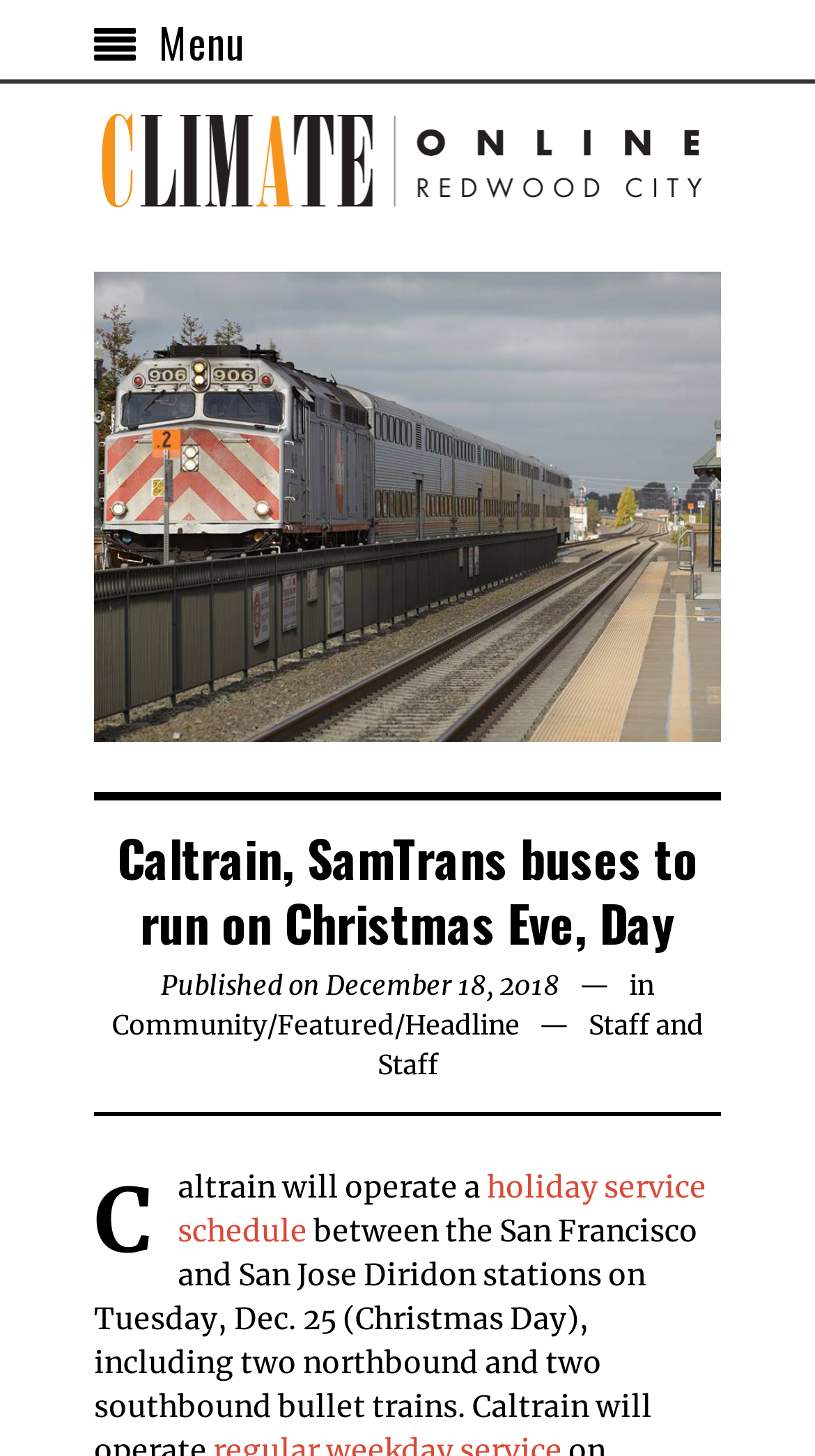Pinpoint the bounding box coordinates of the clickable area necessary to execute the following instruction: "Click the menu button". The coordinates should be given as four float numbers between 0 and 1, namely [left, top, right, bottom].

[0.115, 0.0, 0.3, 0.057]